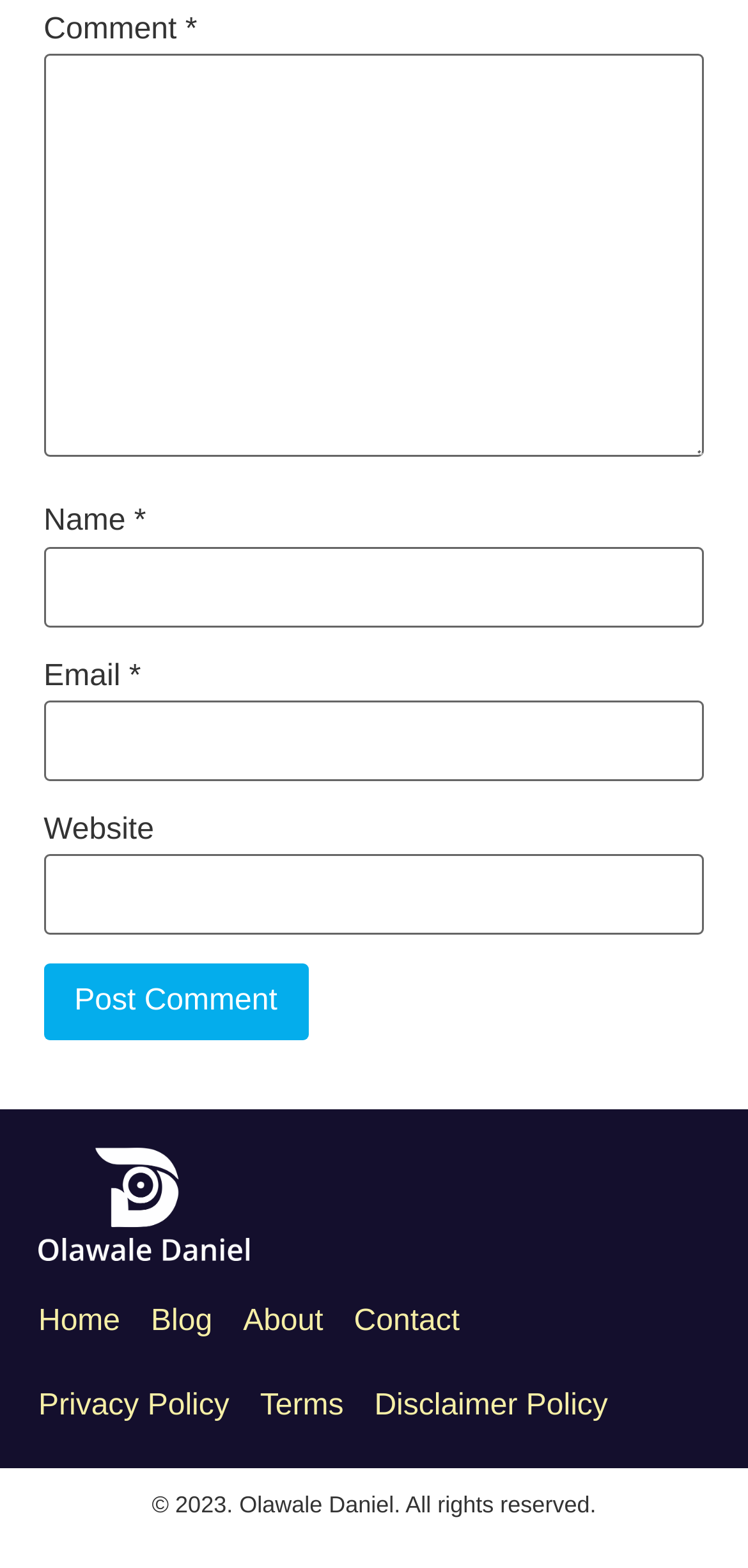What is the purpose of the 'Post Comment' button?
Provide a detailed answer to the question, using the image to inform your response.

The 'Post Comment' button is located below the textboxes for 'Comment', 'Name', 'Email', and 'Website'. Its purpose is to submit the comment after filling in the required information.